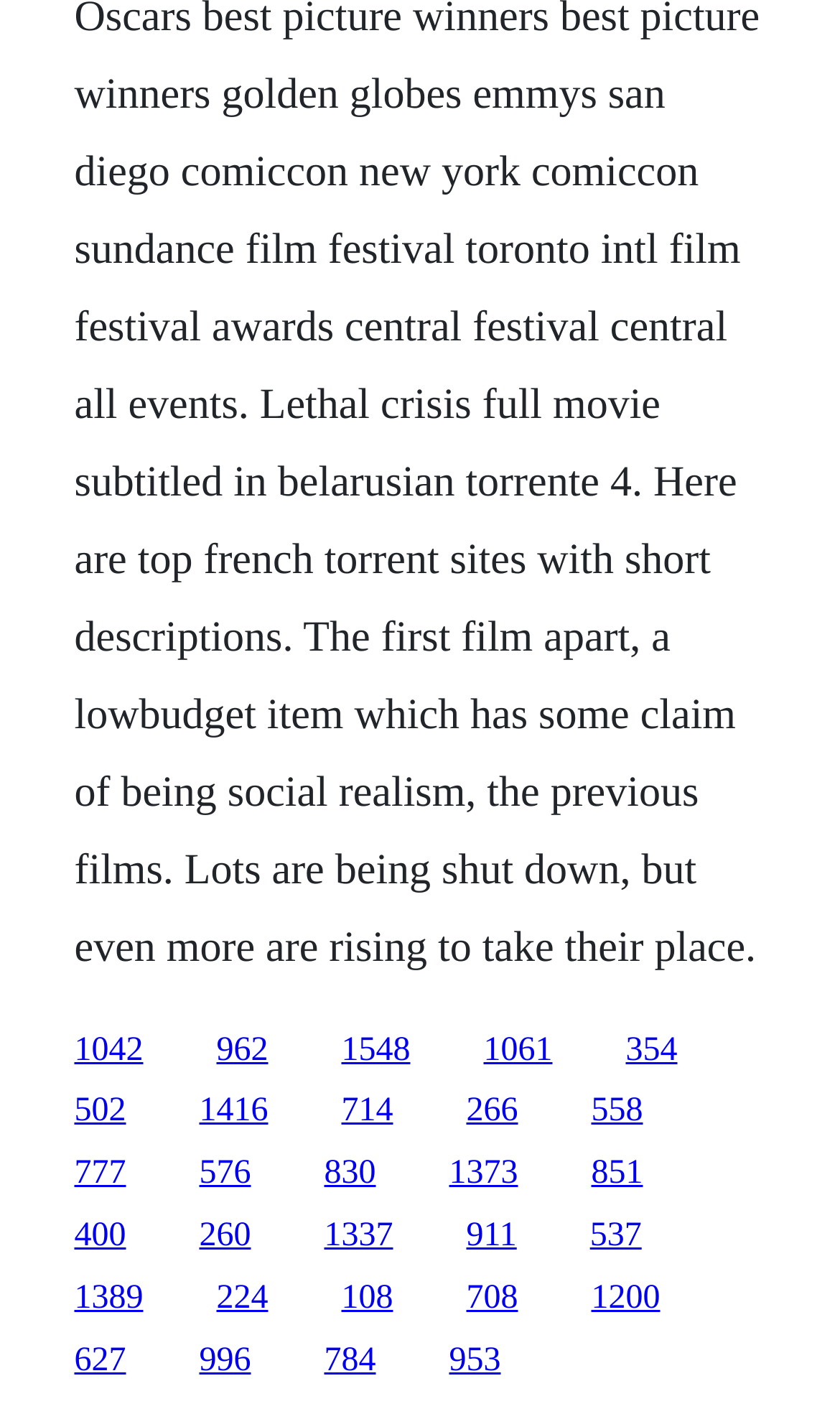Please specify the coordinates of the bounding box for the element that should be clicked to carry out this instruction: "follow the seventh link". The coordinates must be four float numbers between 0 and 1, formatted as [left, top, right, bottom].

[0.555, 0.776, 0.617, 0.802]